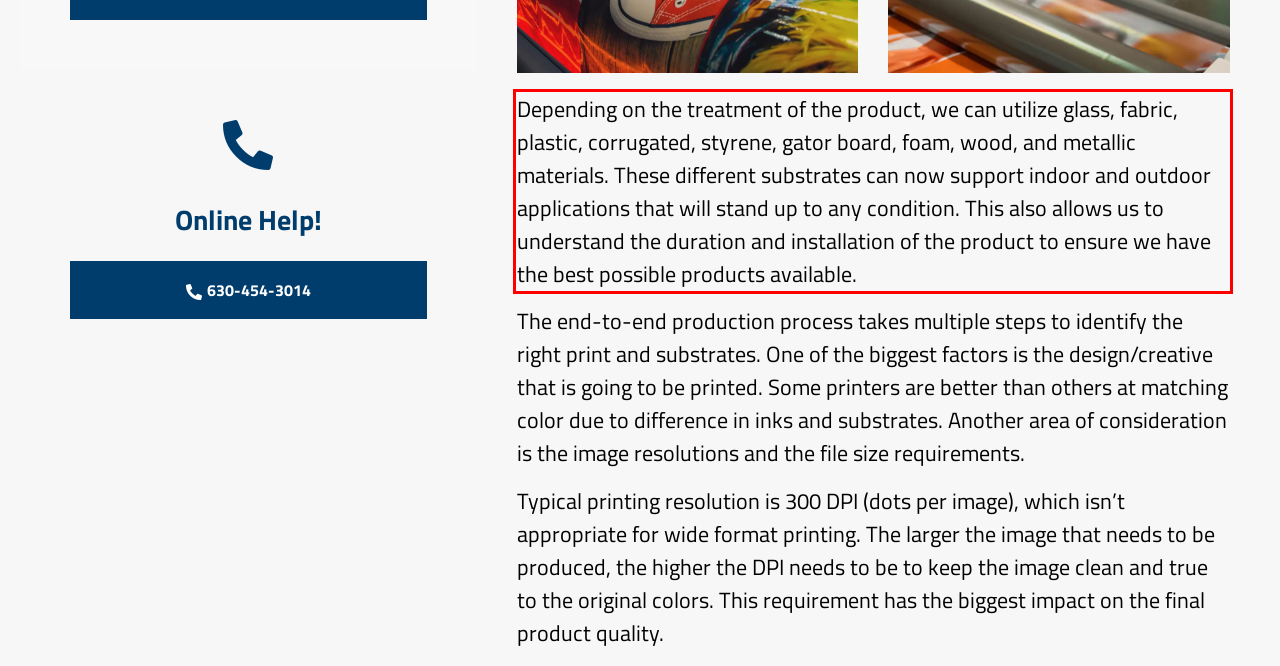You are provided with a screenshot of a webpage featuring a red rectangle bounding box. Extract the text content within this red bounding box using OCR.

Depending on the treatment of the product, we can utilize glass, fabric, plastic, corrugated, styrene, gator board, foam, wood, and metallic materials. These different substrates can now support indoor and outdoor applications that will stand up to any condition. This also allows us to understand the duration and installation of the product to ensure we have the best possible products available.